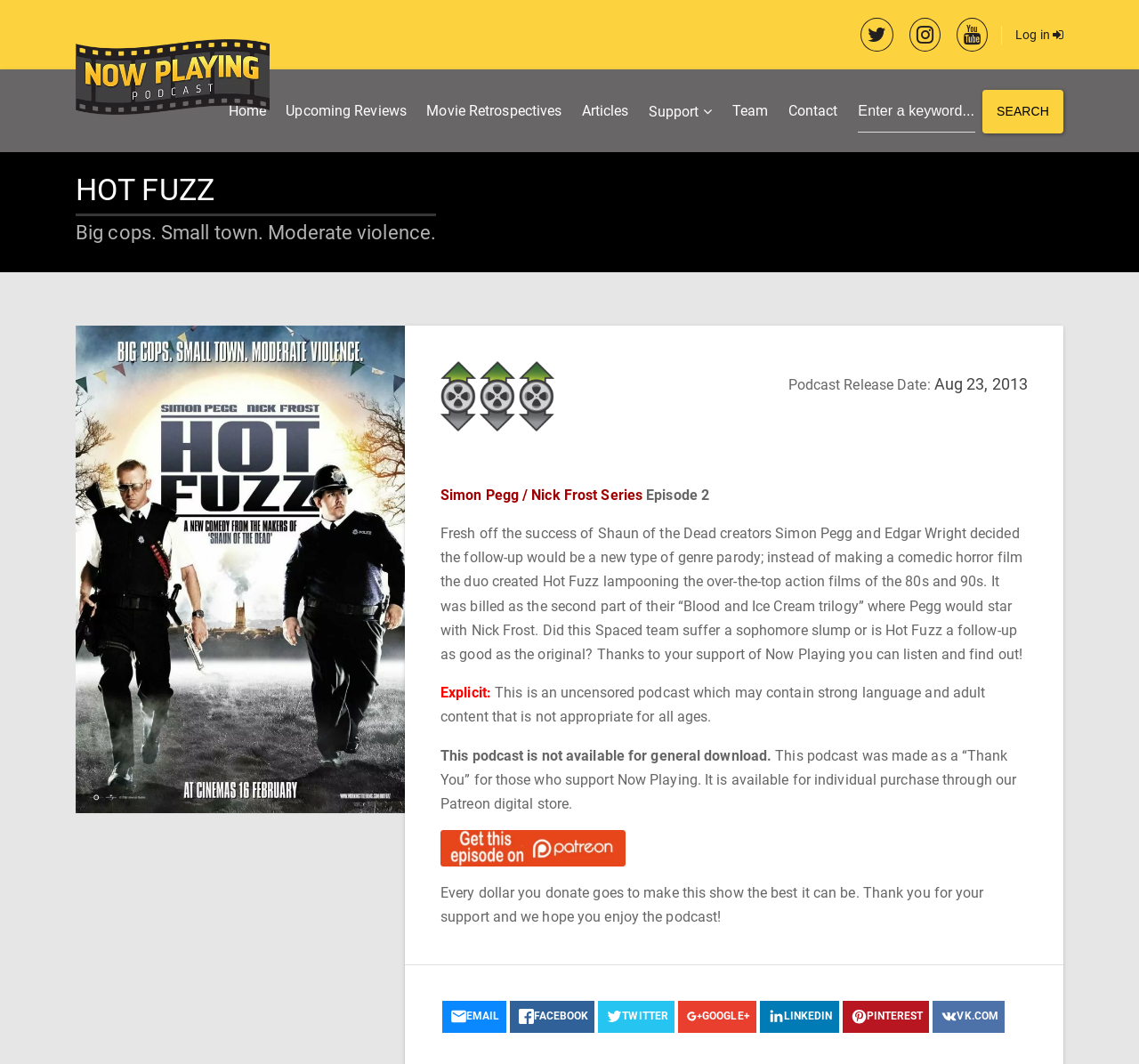What is the release date of the podcast?
Provide a detailed answer to the question using information from the image.

I found the answer by looking at the section that describes the podcast release date. The text 'Podcast Release Date:' is followed by the date 'Aug 23, 2013'.